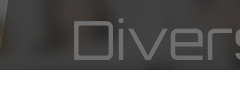Compose a detailed narrative for the image.

The image features an elegant design element featuring the word "Diversity" in a sleek, modern typeface that suggests professionalism and inclusivity. This visually striking text is likely part of a broader theme emphasizing the values of diversity and equal opportunities, which are core principles for MHP – A Porsche Company. The overall aesthetic combines sophistication with a commitment to fostering an inclusive environment, reinforcing the company's vision of shaping a better tomorrow. The context suggests a focus on creating a workplace that values diverse perspectives and experiences, contributing to innovative and effective solutions in a corporate setting.